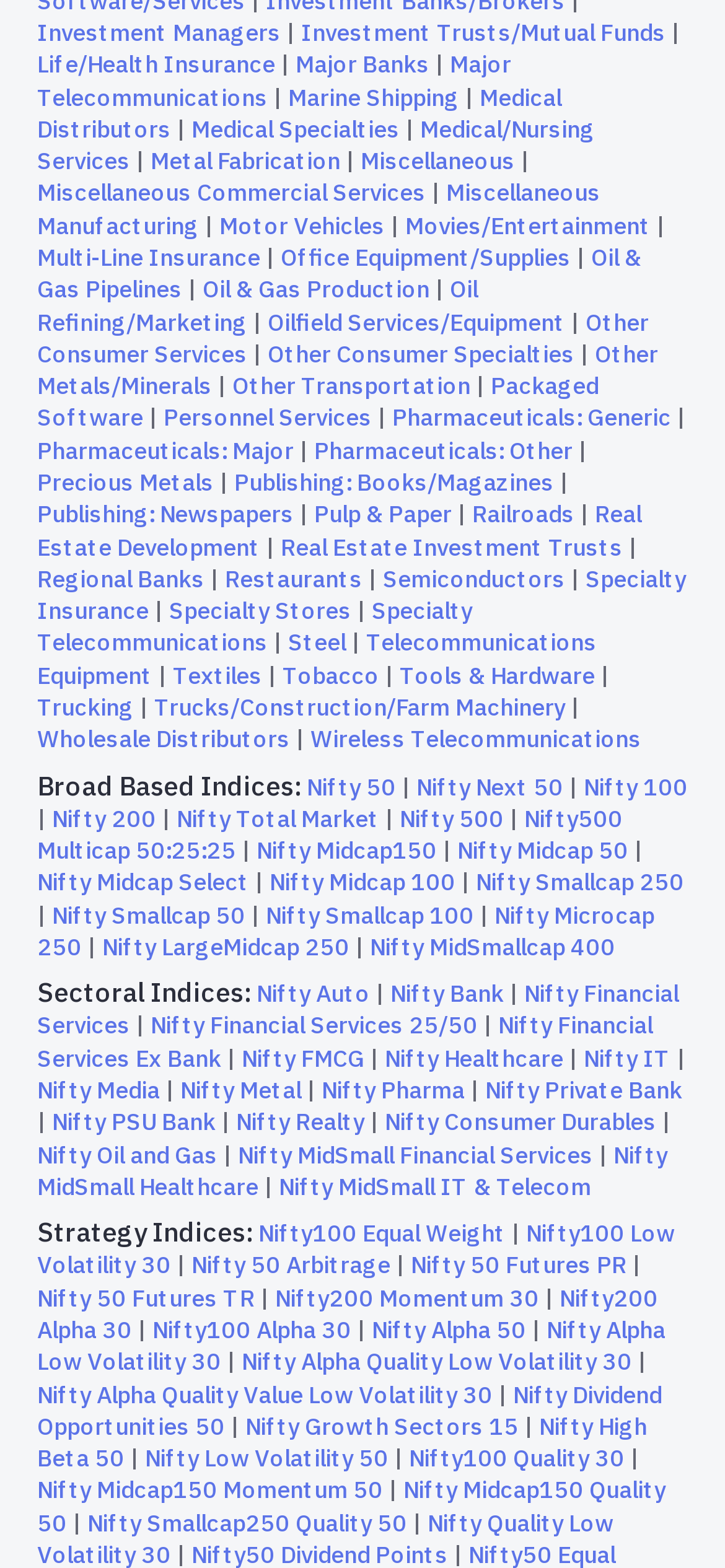Answer with a single word or phrase: 
What type of links are listed on this webpage?

Industry links